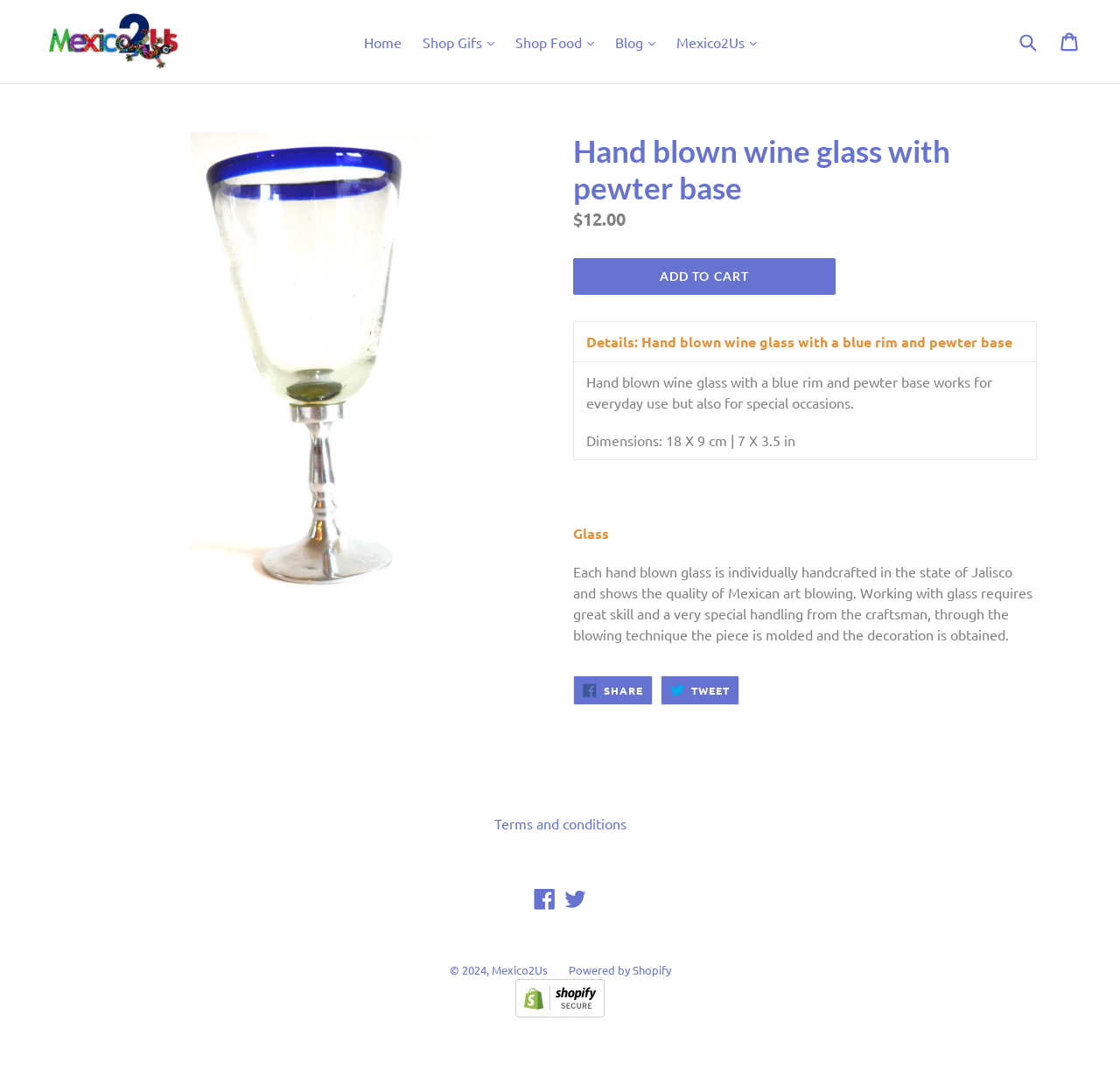Identify the bounding box coordinates of the clickable region required to complete the instruction: "Search for products". The coordinates should be given as four float numbers within the range of 0 and 1, i.e., [left, top, right, bottom].

[0.906, 0.022, 0.949, 0.055]